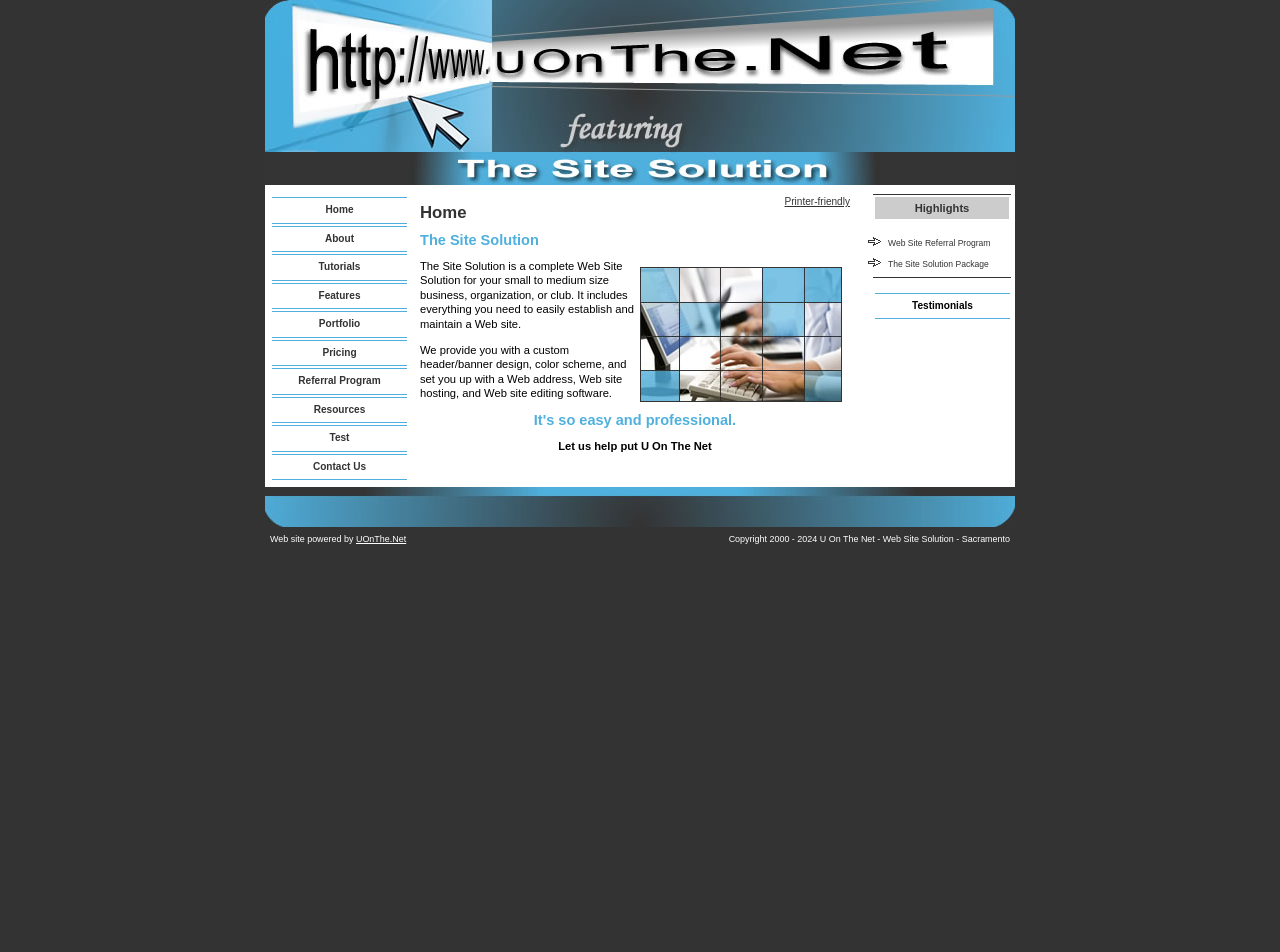Locate the UI element that matches the description Features in the webpage screenshot. Return the bounding box coordinates in the format (top-left x, top-left y, bottom-right x, bottom-right y), with values ranging from 0 to 1.

[0.212, 0.297, 0.318, 0.325]